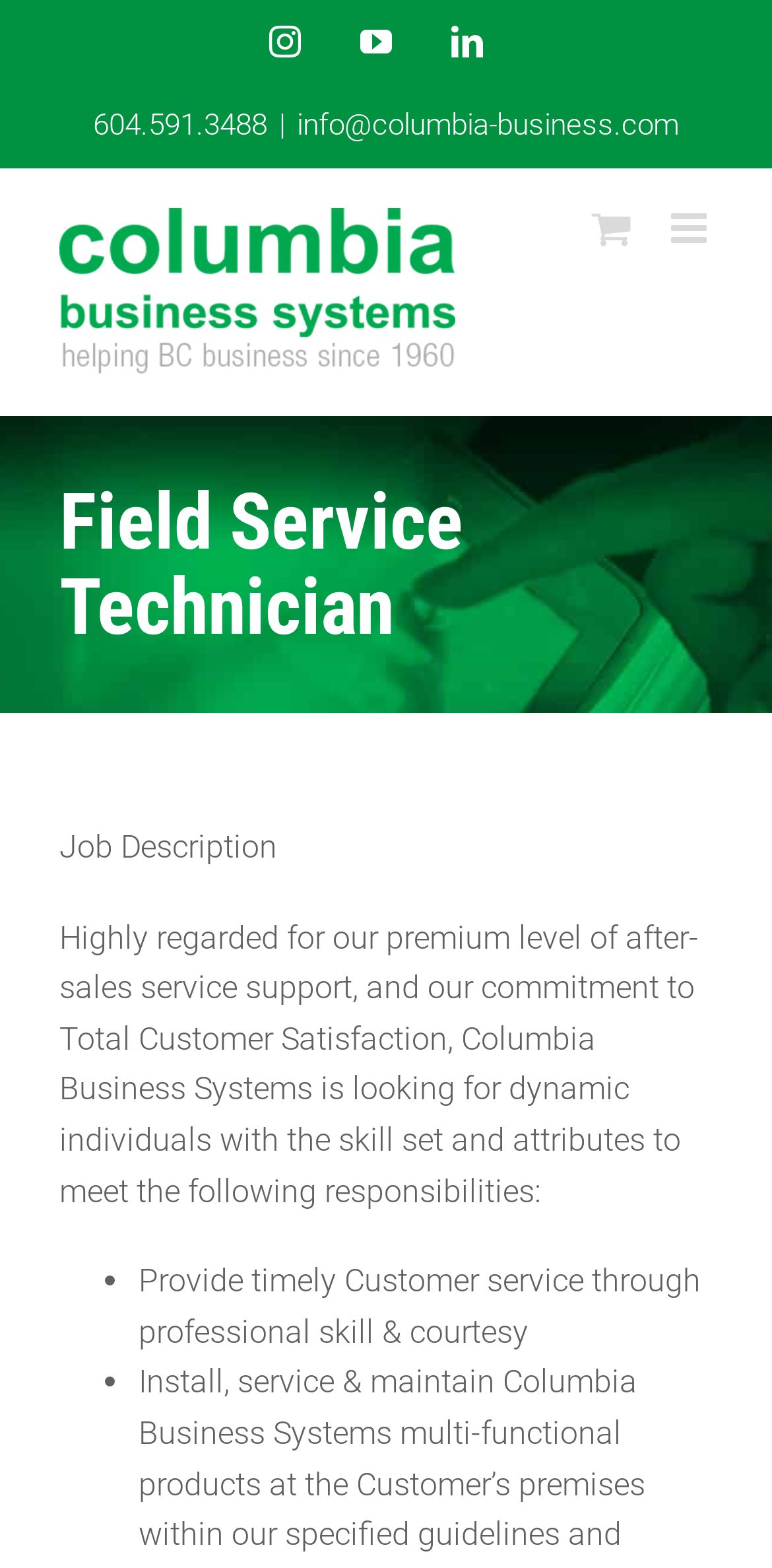Given the element description Glass Railing Installation, identify the bounding box coordinates for the UI element on the webpage screenshot. The format should be (top-left x, top-left y, bottom-right x, bottom-right y), with values between 0 and 1.

None